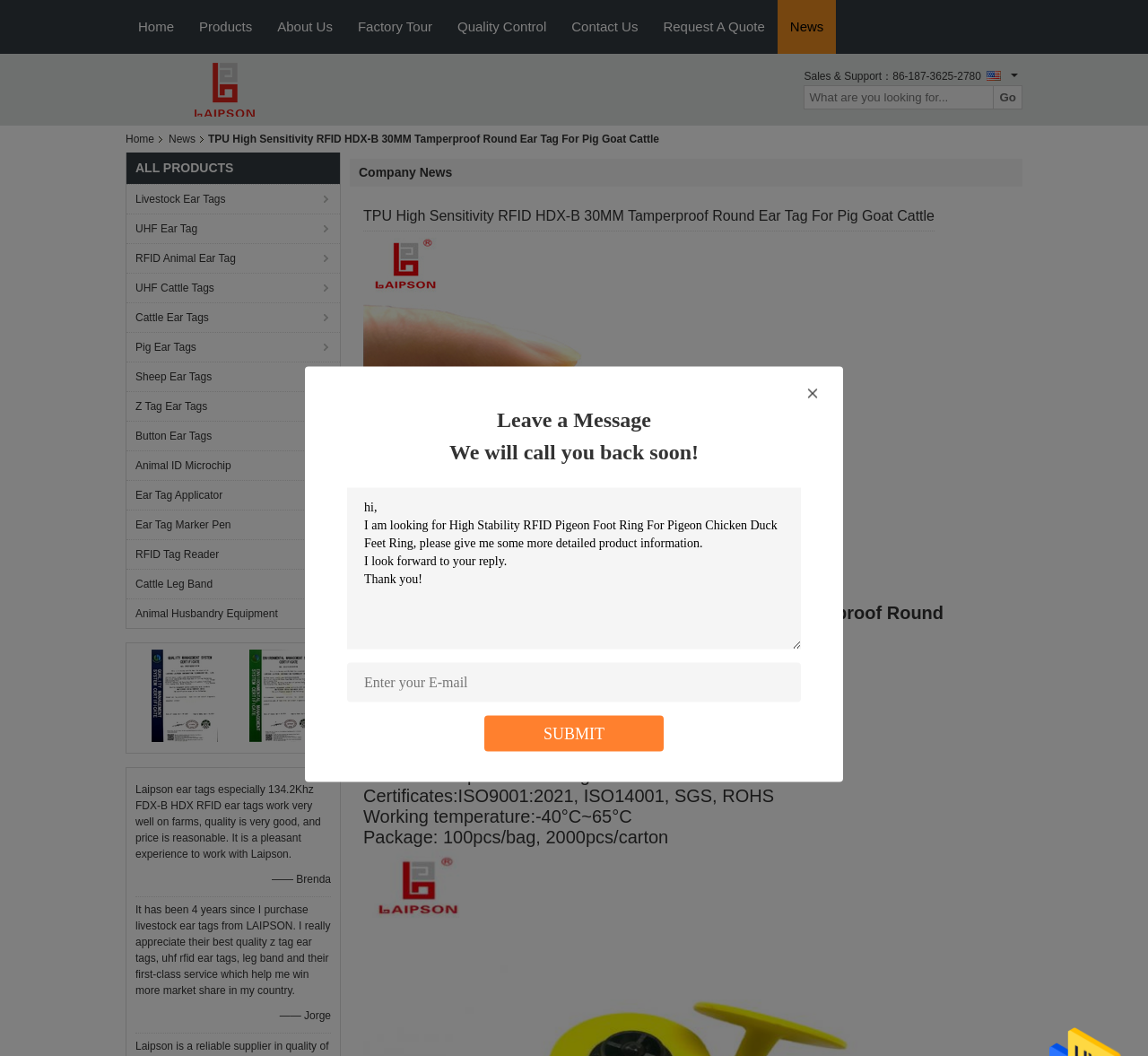What is the frequency of the RFID tag?
Craft a detailed and extensive response to the question.

The frequency of the RFID tag can be found in the product details section. It is listed as one of the specifications of the TPU High Sensitivity RFID HDX-B 30MM Tamperproof Round Ear Tag For Pig Goat Cattle.